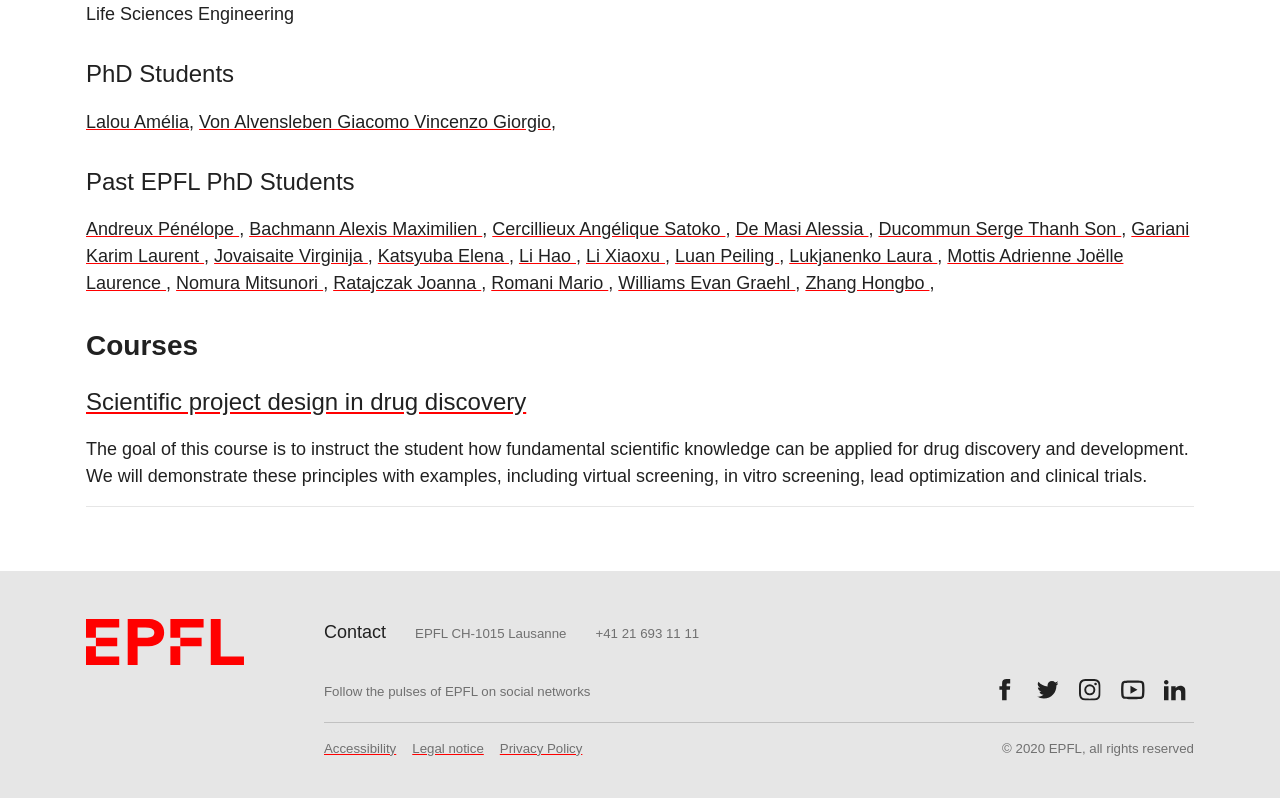What is the phone number of EPFL?
Please answer the question with a single word or phrase, referencing the image.

+41 21 693 11 11